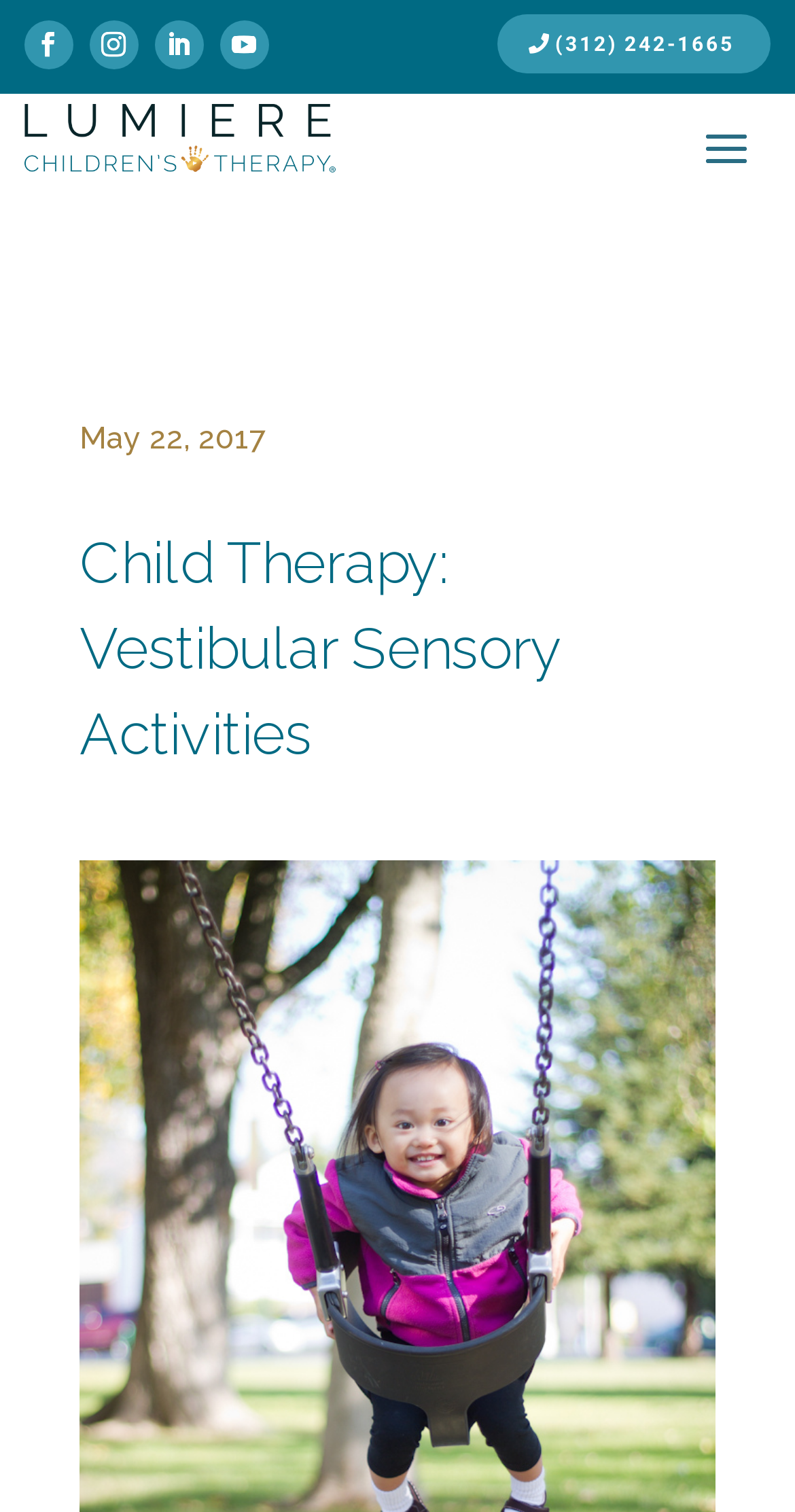Identify and provide the main heading of the webpage.

Child Therapy: Vestibular Sensory Activities